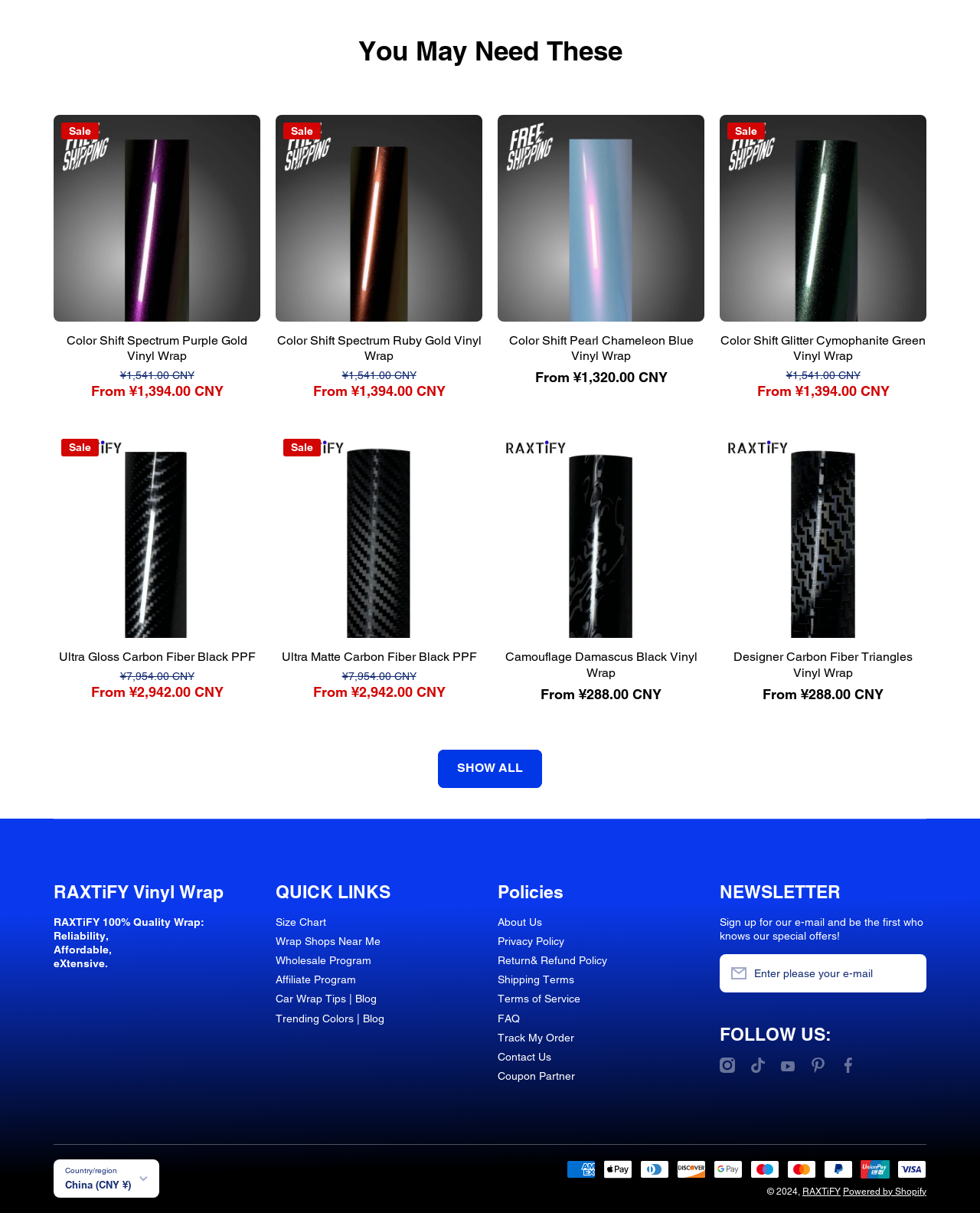Provide a brief response to the question using a single word or phrase: 
What is the name of the company or brand?

RAXTiFY